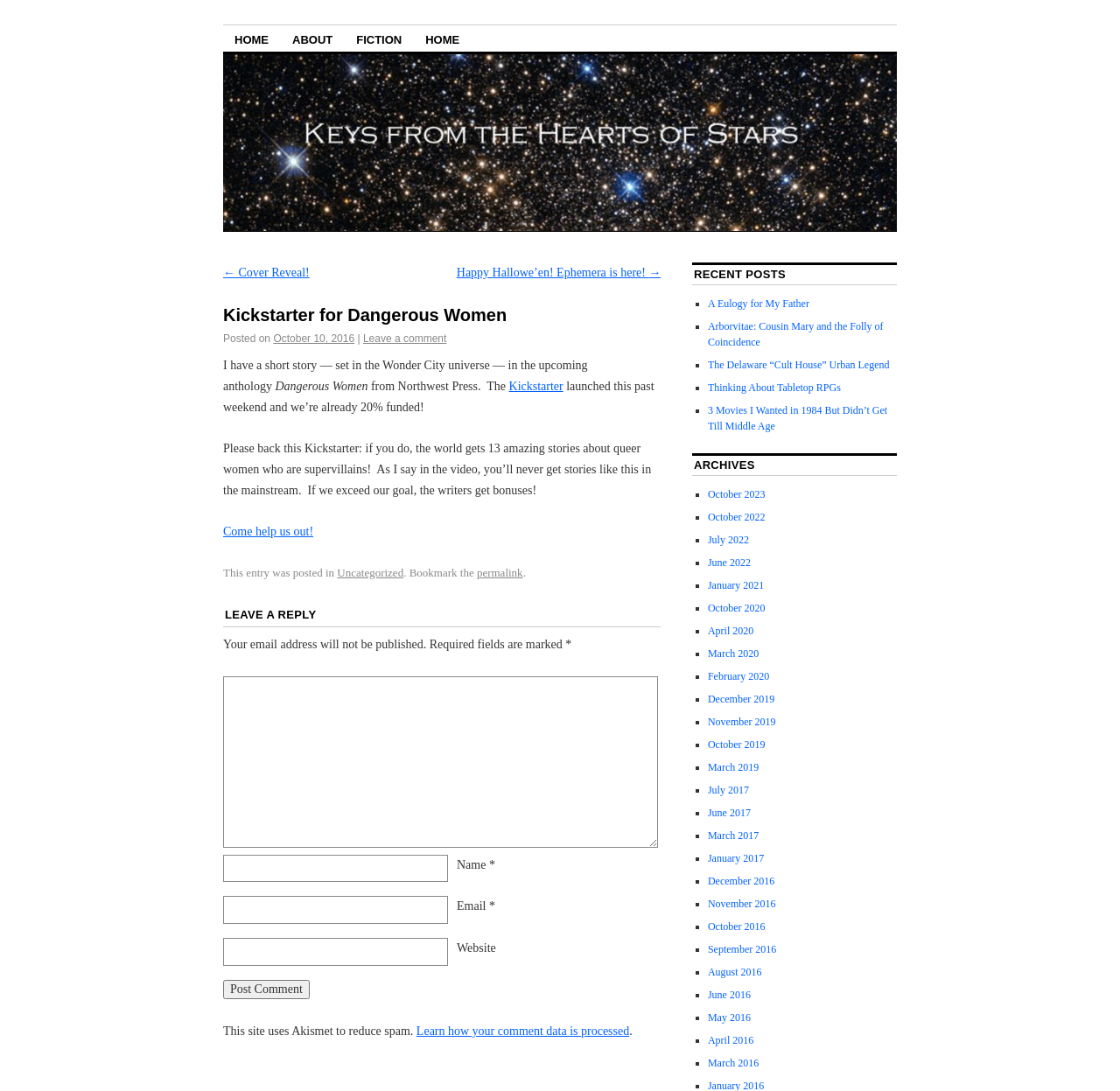Please determine the bounding box coordinates for the UI element described here. Use the format (top-left x, top-left y, bottom-right x, bottom-right y) with values bounded between 0 and 1: January 2021

[0.632, 0.531, 0.682, 0.542]